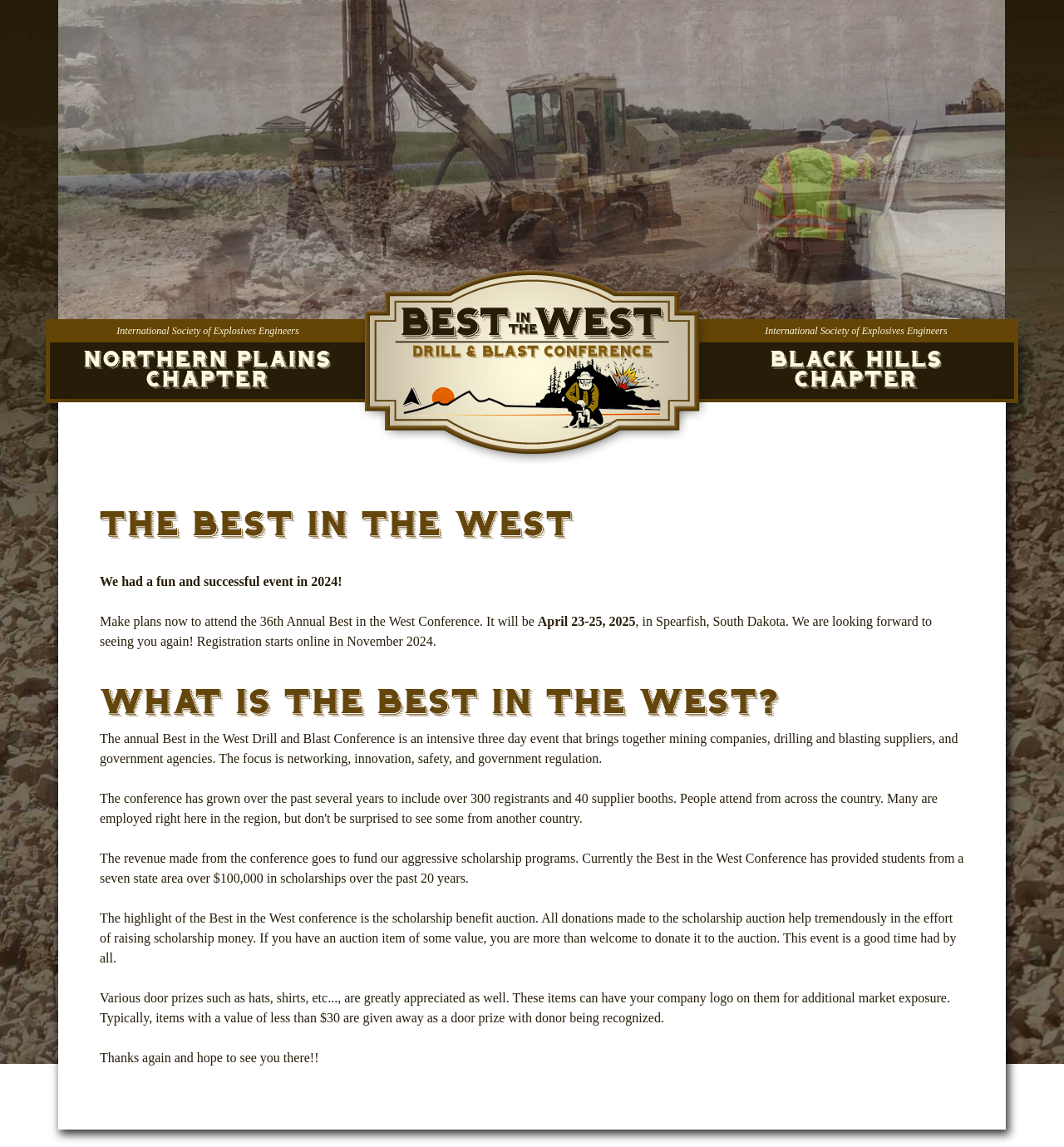Using the given description, provide the bounding box coordinates formatted as (top-left x, top-left y, bottom-right x, bottom-right y), with all values being floating point numbers between 0 and 1. Description: input value="12.06.2024" value="12.06.2024"

None